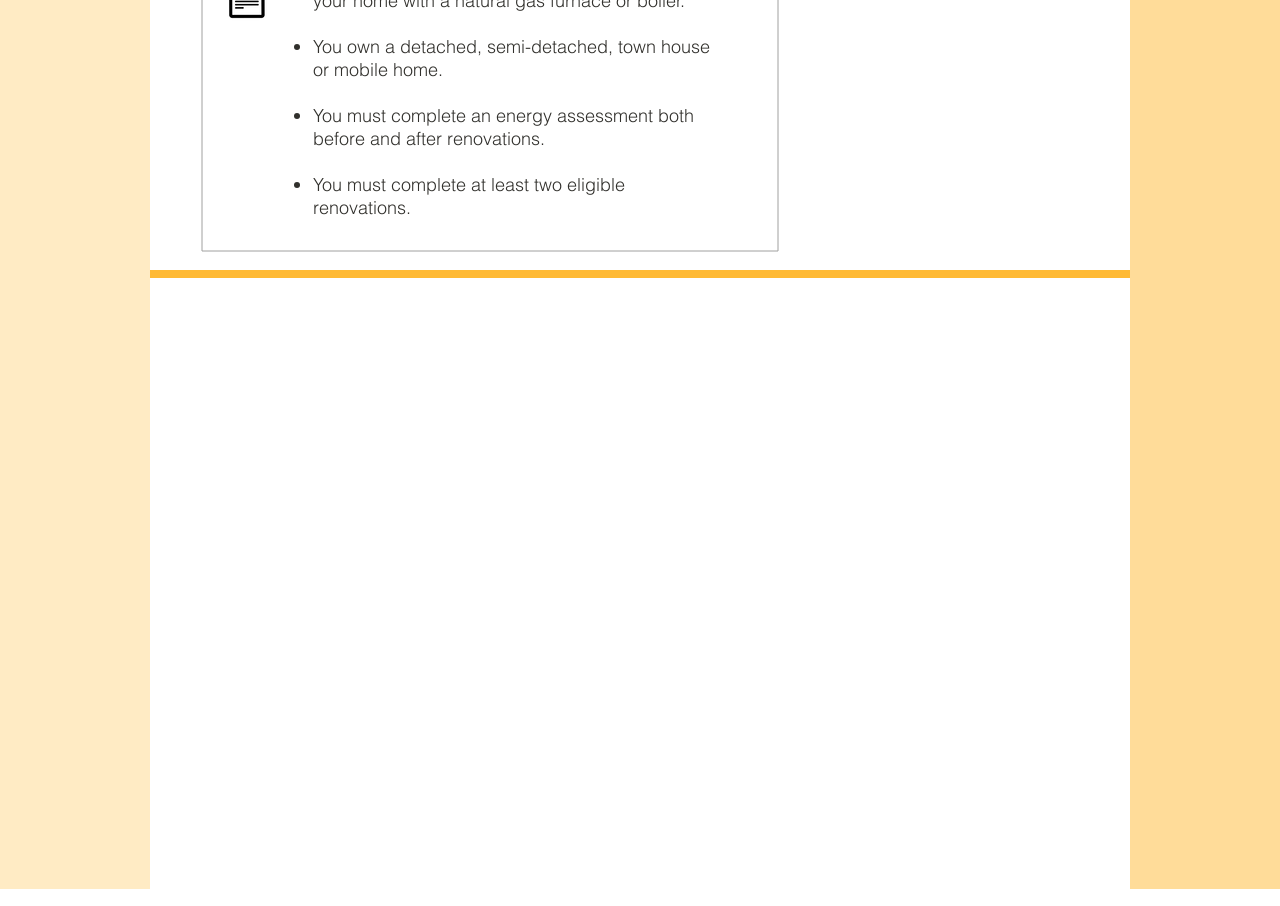Please answer the following query using a single word or phrase: 
What is the purpose of the form?

To contact SpeedyHome